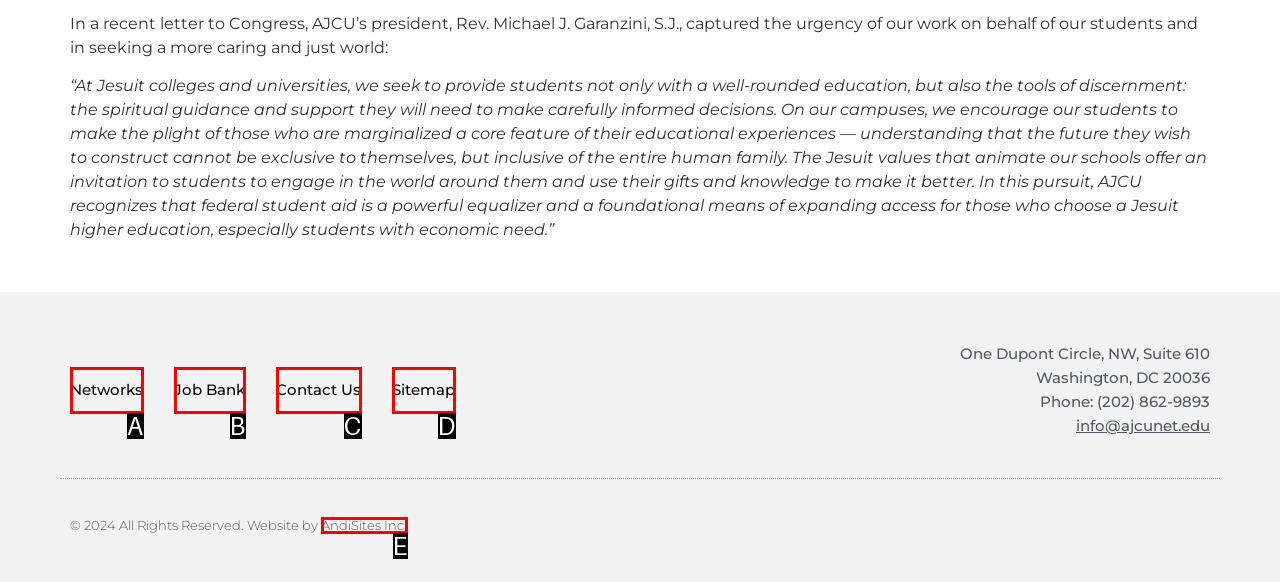Point out the option that aligns with the description: AndiSites Inc.
Provide the letter of the corresponding choice directly.

E